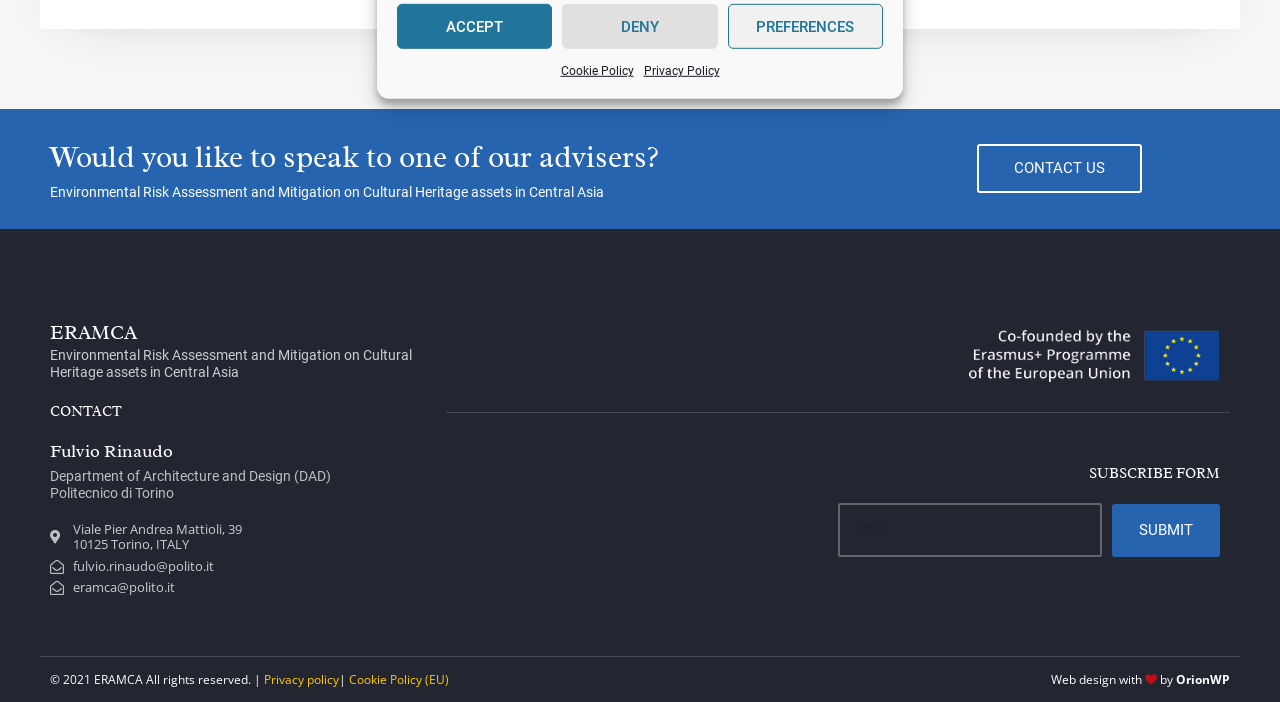Given the element description, predict the bounding box coordinates in the format (top-left x, top-left y, bottom-right x, bottom-right y). Make sure all values are between 0 and 1. Here is the element description: parent_node: Email name="form_fields[email]" placeholder="Email"

[0.655, 0.717, 0.861, 0.793]